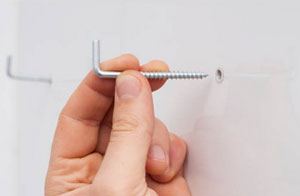Review the image closely and give a comprehensive answer to the question: What is the scene likely capturing?

The image shows a hand holding a screw and an L-shaped hook positioned nearby, indicating the process of hanging a mirror or picture. The context of the image suggests that it is capturing a crucial moment in a DIY project of putting up wall decor, emphasizing the importance of preparation and precision when enhancing a home environment.